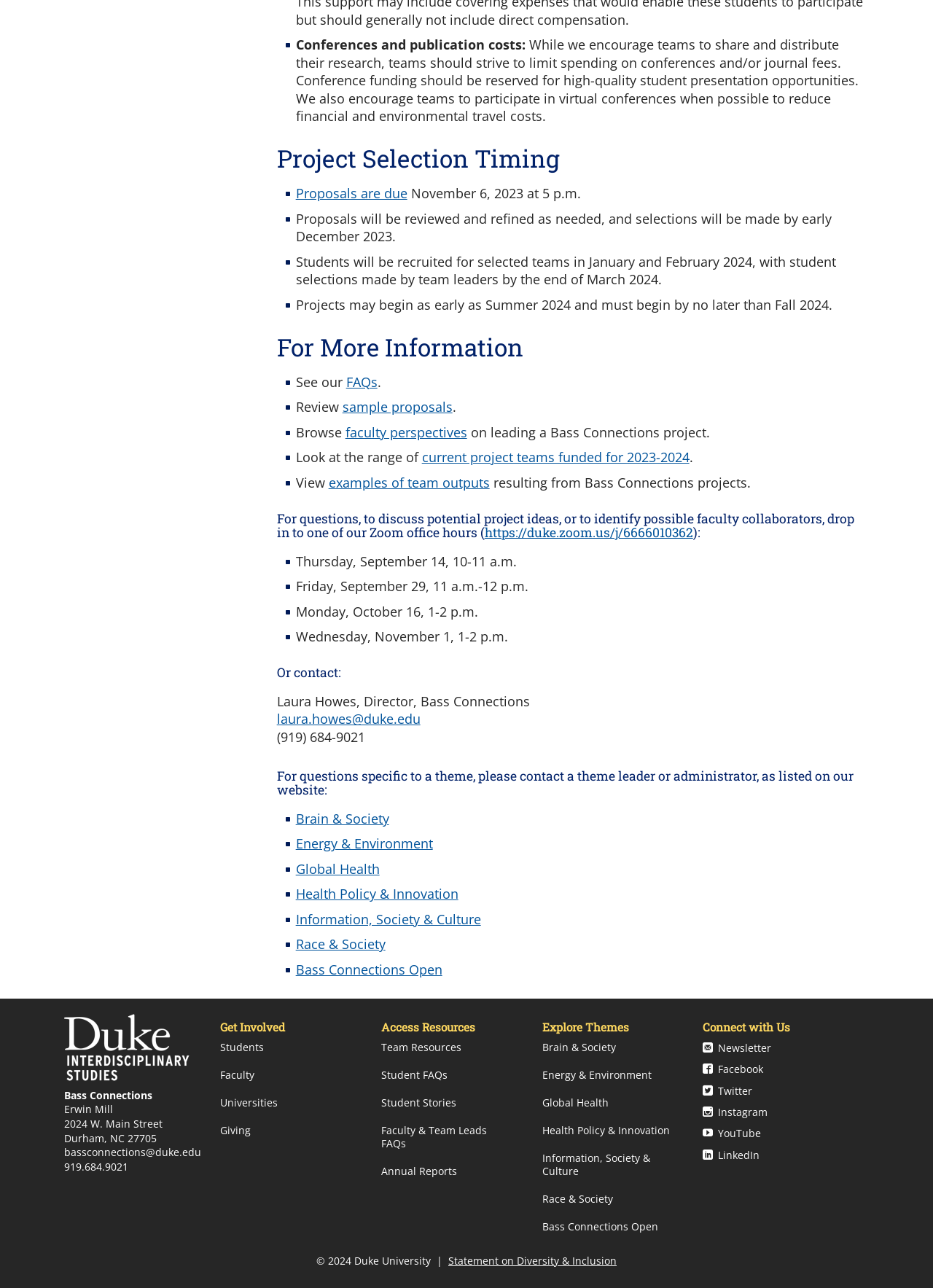Determine the bounding box coordinates of the element that should be clicked to execute the following command: "Contact 'Laura Howes, Director, Bass Connections'".

[0.297, 0.538, 0.568, 0.551]